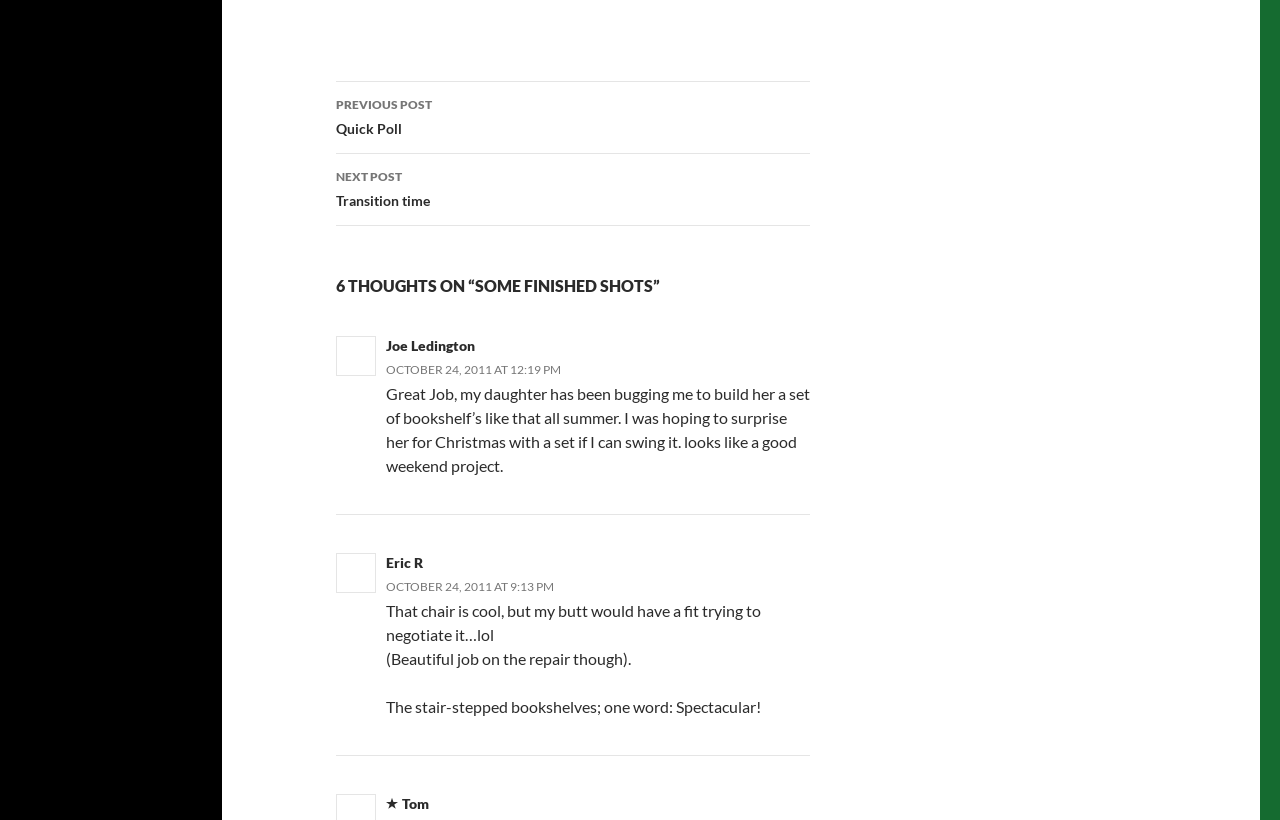What is the name of the person who wrote the last comment?
Kindly answer the question with as much detail as you can.

The name of the person who wrote the last comment is Tom, which can be found in the link element with the text 'Tom'.